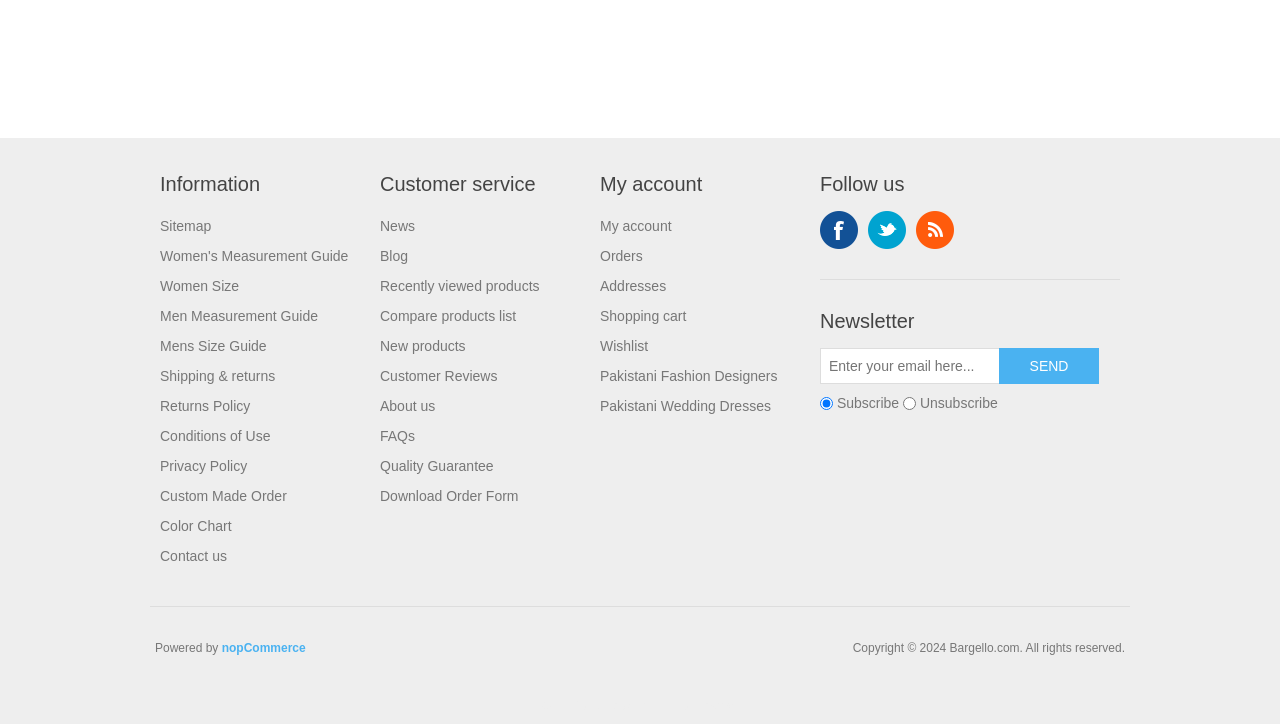What is the copyright year?
Answer the question with a detailed and thorough explanation.

The copyright year is 2024 because it is explicitly stated in the copyright notice at the bottom of the page, which reads 'Copyright © 2024 Bargello.com. All rights reserved'.